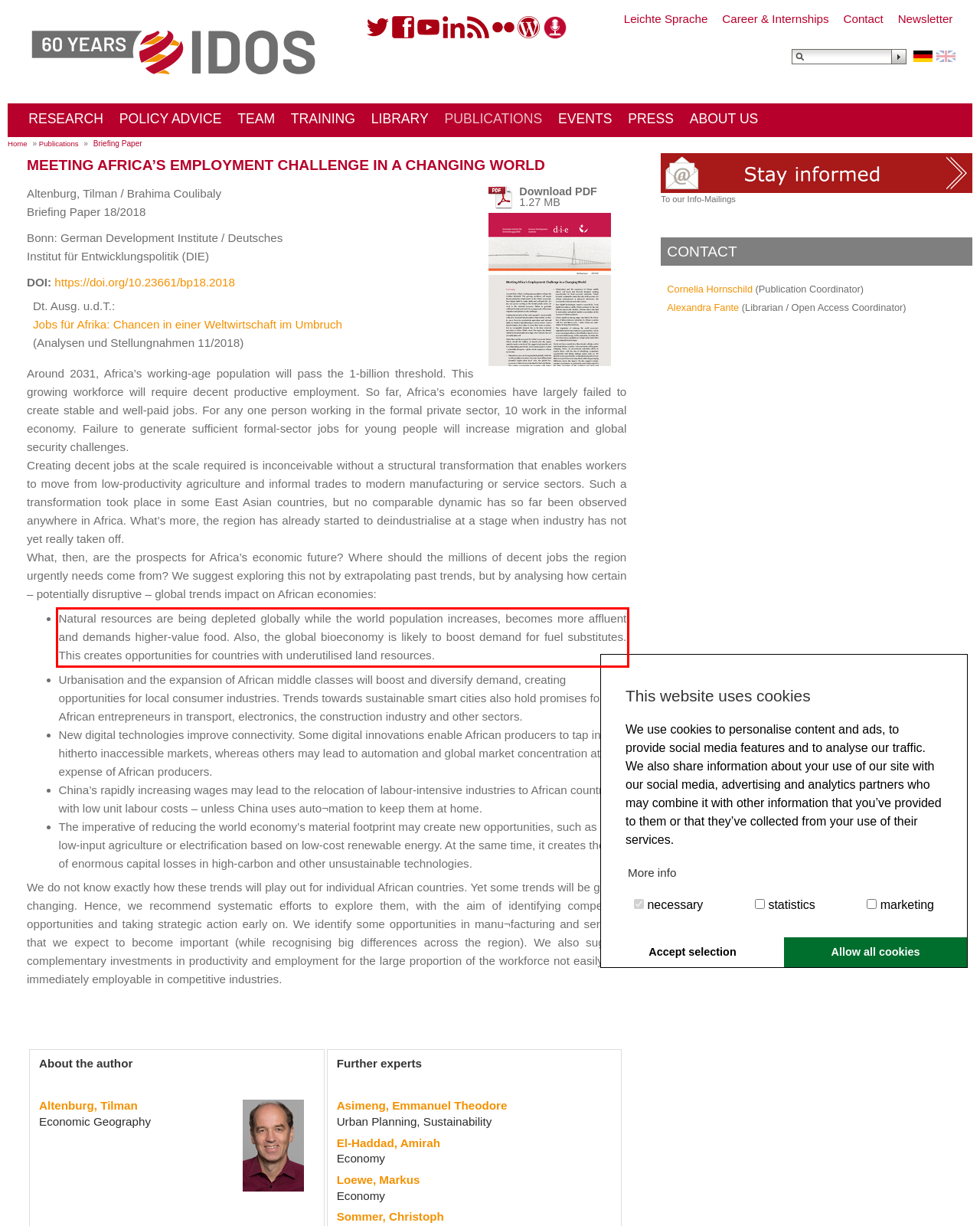Look at the provided screenshot of the webpage and perform OCR on the text within the red bounding box.

Natural resources are being depleted globally while the world population increases, becomes more affluent and demands higher-value food. Also, the global bioeconomy is likely to boost demand for fuel substitutes. This creates opportunities for countries with underutilised land resources.